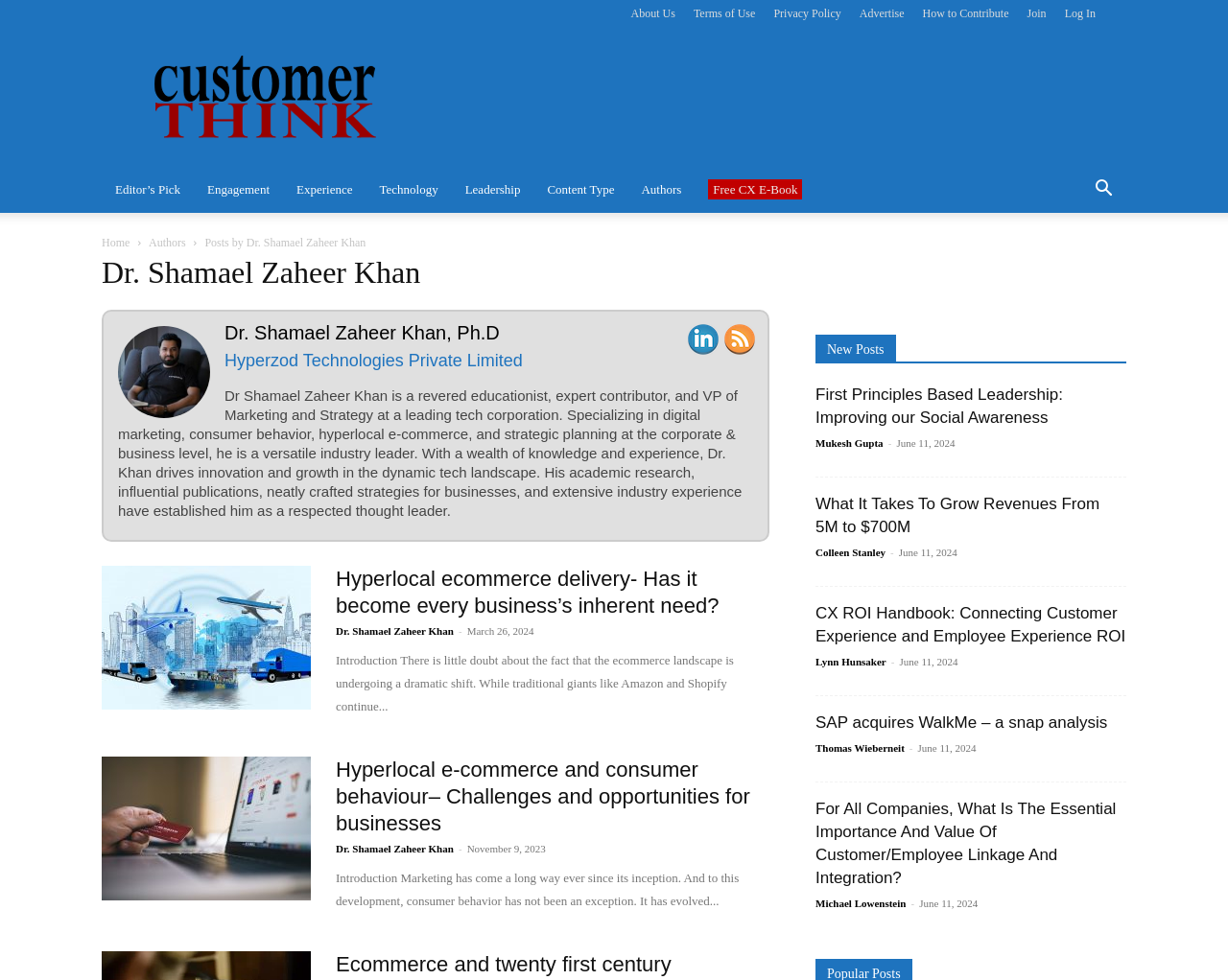Predict the bounding box coordinates of the area that should be clicked to accomplish the following instruction: "Search for something". The bounding box coordinates should consist of four float numbers between 0 and 1, i.e., [left, top, right, bottom].

[0.88, 0.186, 0.917, 0.203]